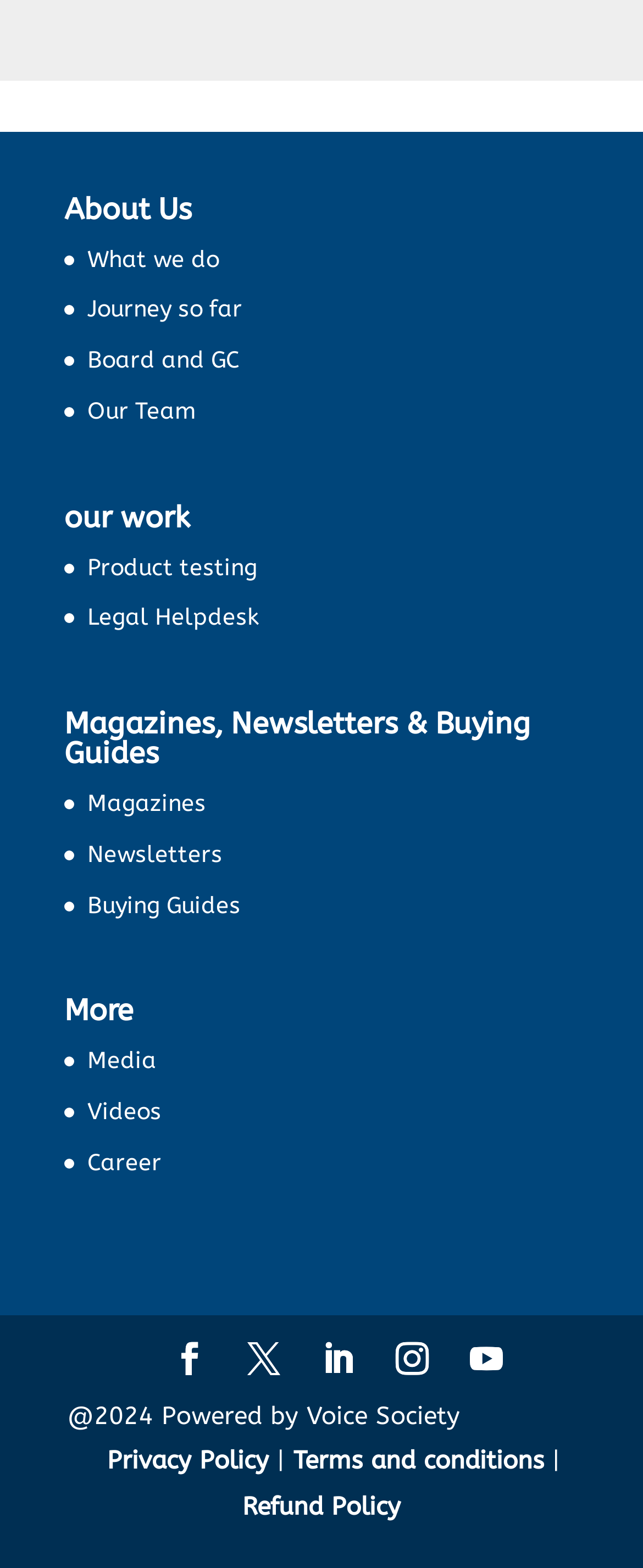Please determine the bounding box coordinates of the element's region to click for the following instruction: "Read Magazines".

[0.136, 0.504, 0.321, 0.521]